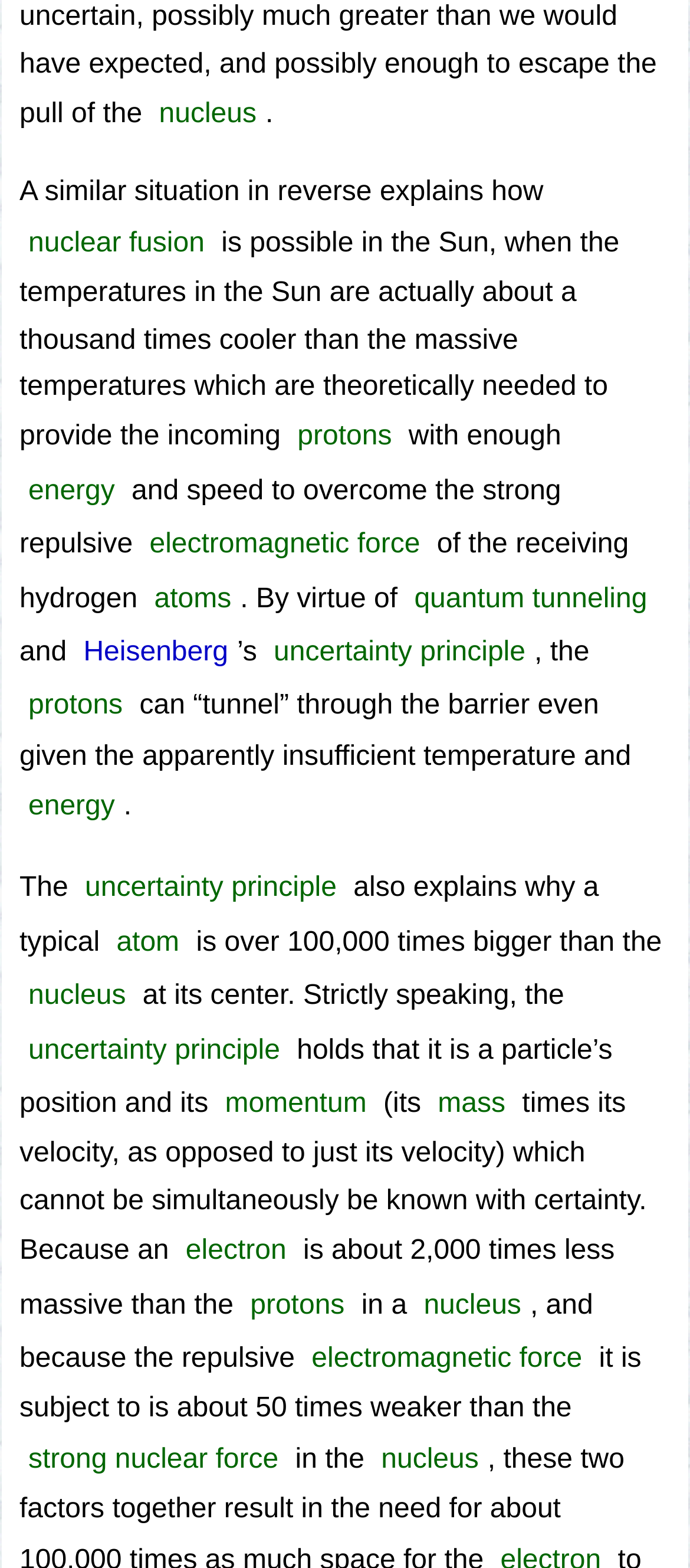From the given element description: "electromagnetic force", find the bounding box for the UI element. Provide the coordinates as four float numbers between 0 and 1, in the order [left, top, right, bottom].

[0.439, 0.85, 0.857, 0.884]